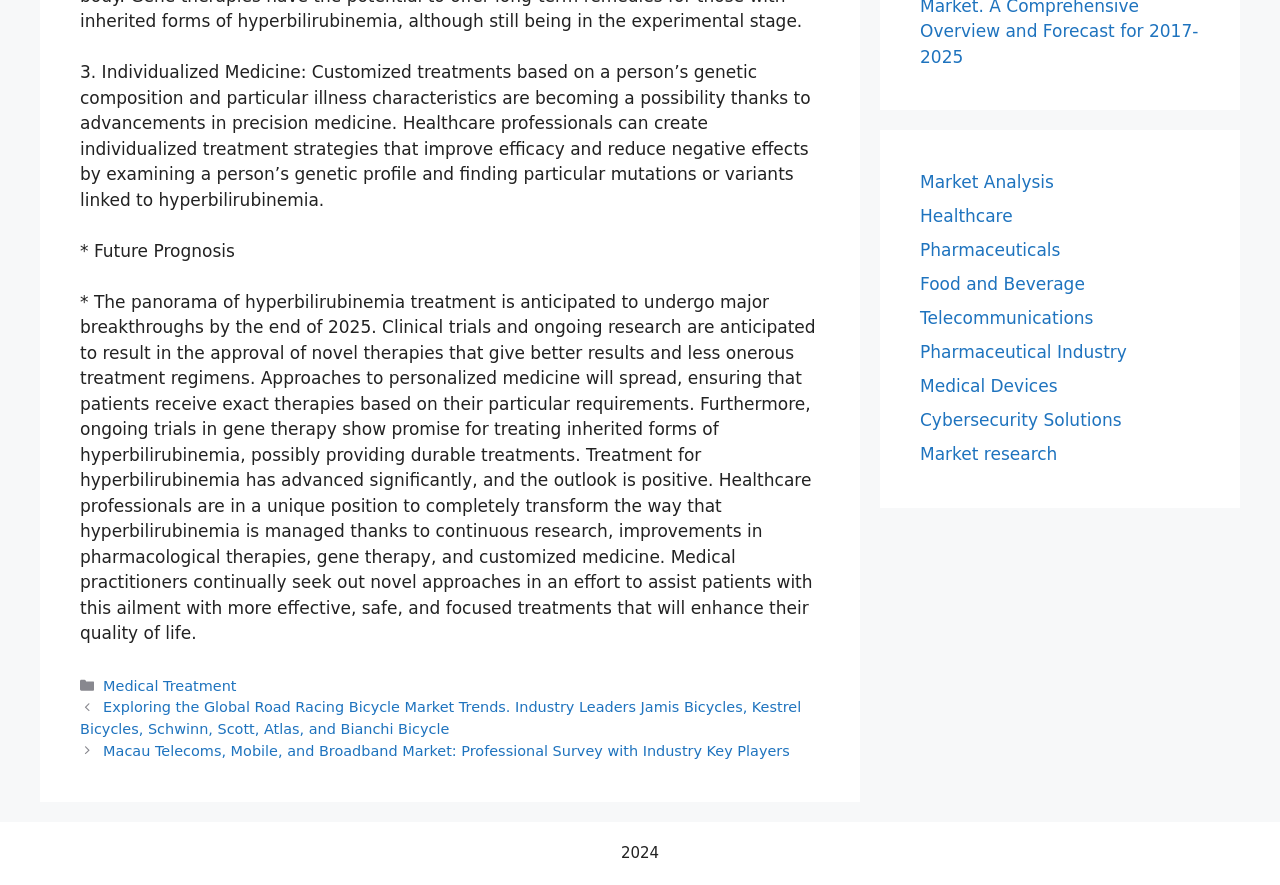What is the topic of the main text?
Based on the image, please offer an in-depth response to the question.

The main text on the webpage discusses the future prognosis of hyperbilirubinemia treatment, including advancements in precision medicine and gene therapy, and how healthcare professionals can create individualized treatment strategies.